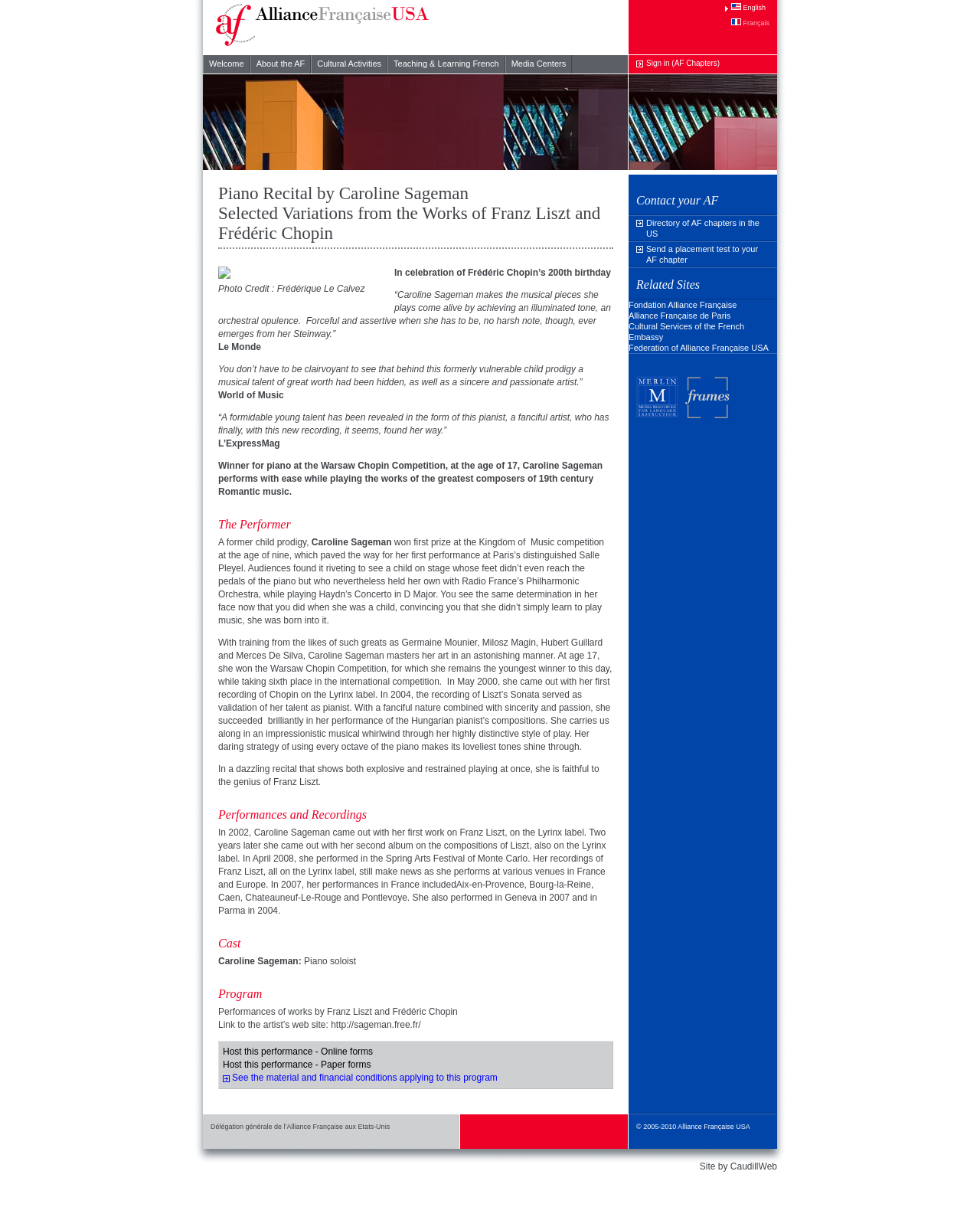Please determine the bounding box coordinates of the element to click on in order to accomplish the following task: "Read about the Piano Recital by Caroline Sageman". Ensure the coordinates are four float numbers ranging from 0 to 1, i.e., [left, top, right, bottom].

[0.207, 0.143, 0.641, 0.915]